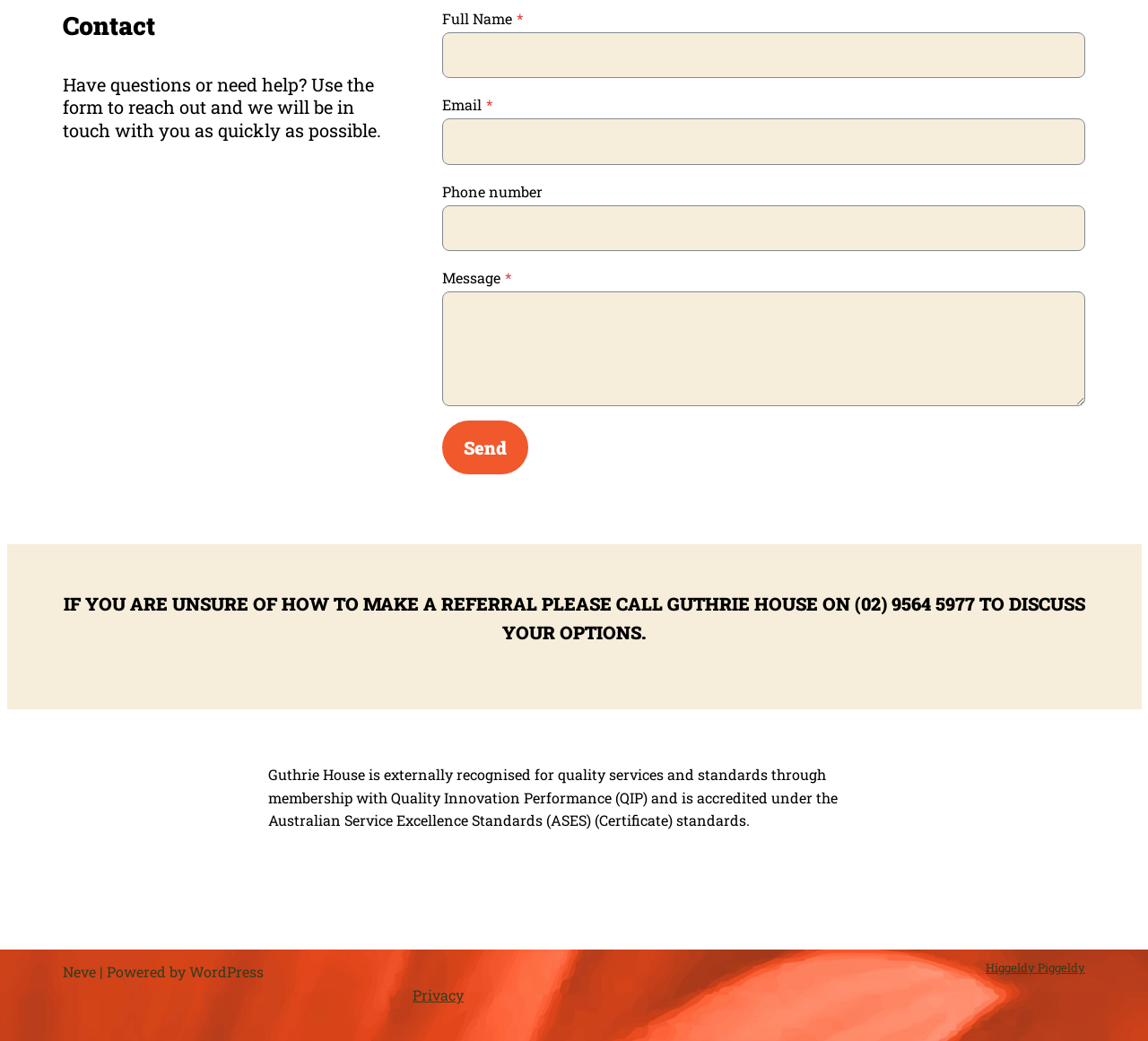Please provide a one-word or phrase answer to the question: 
What is the platform used to power this website?

WordPress